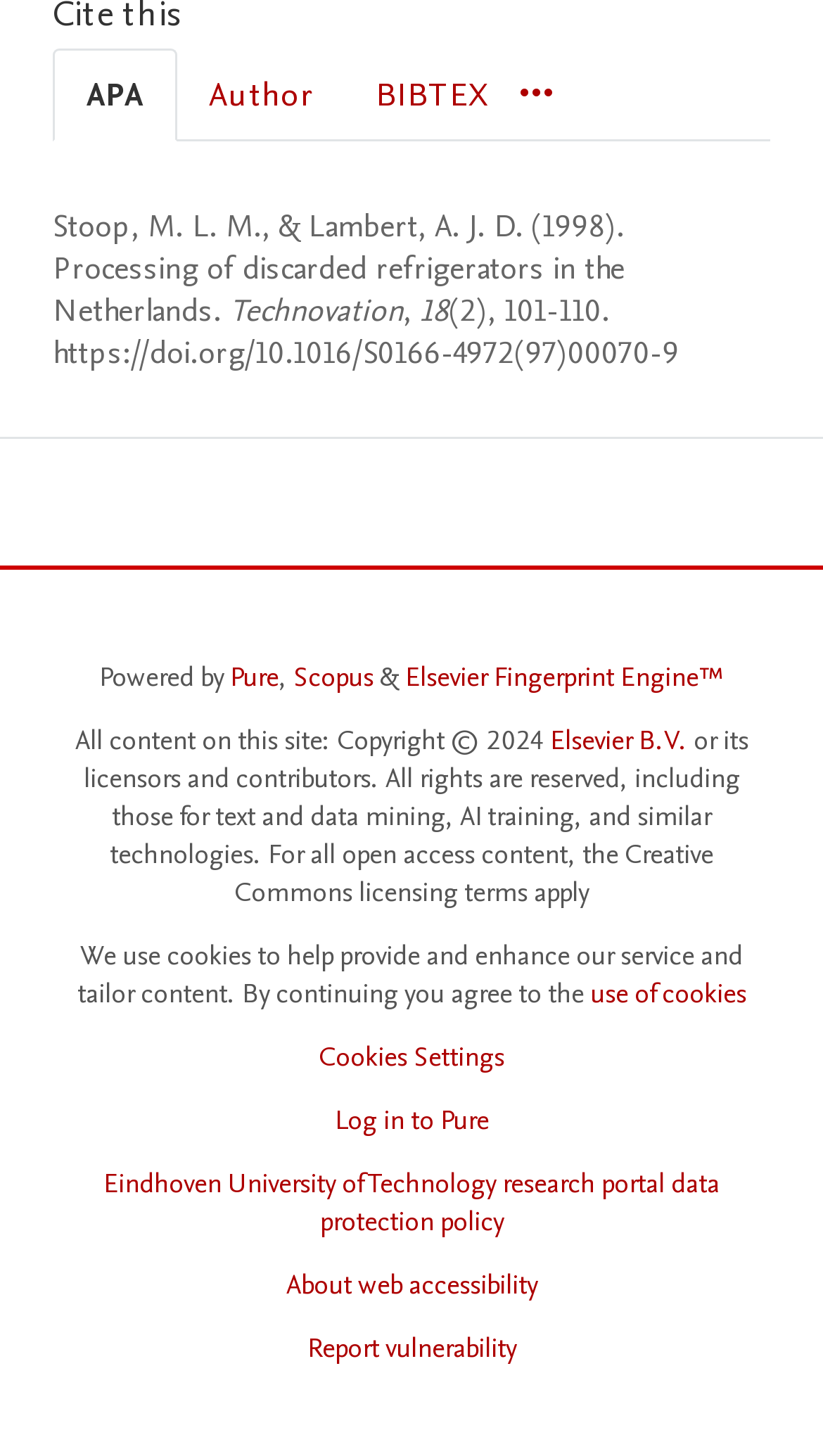Identify the bounding box coordinates of the part that should be clicked to carry out this instruction: "Log in to Pure".

[0.406, 0.756, 0.594, 0.782]